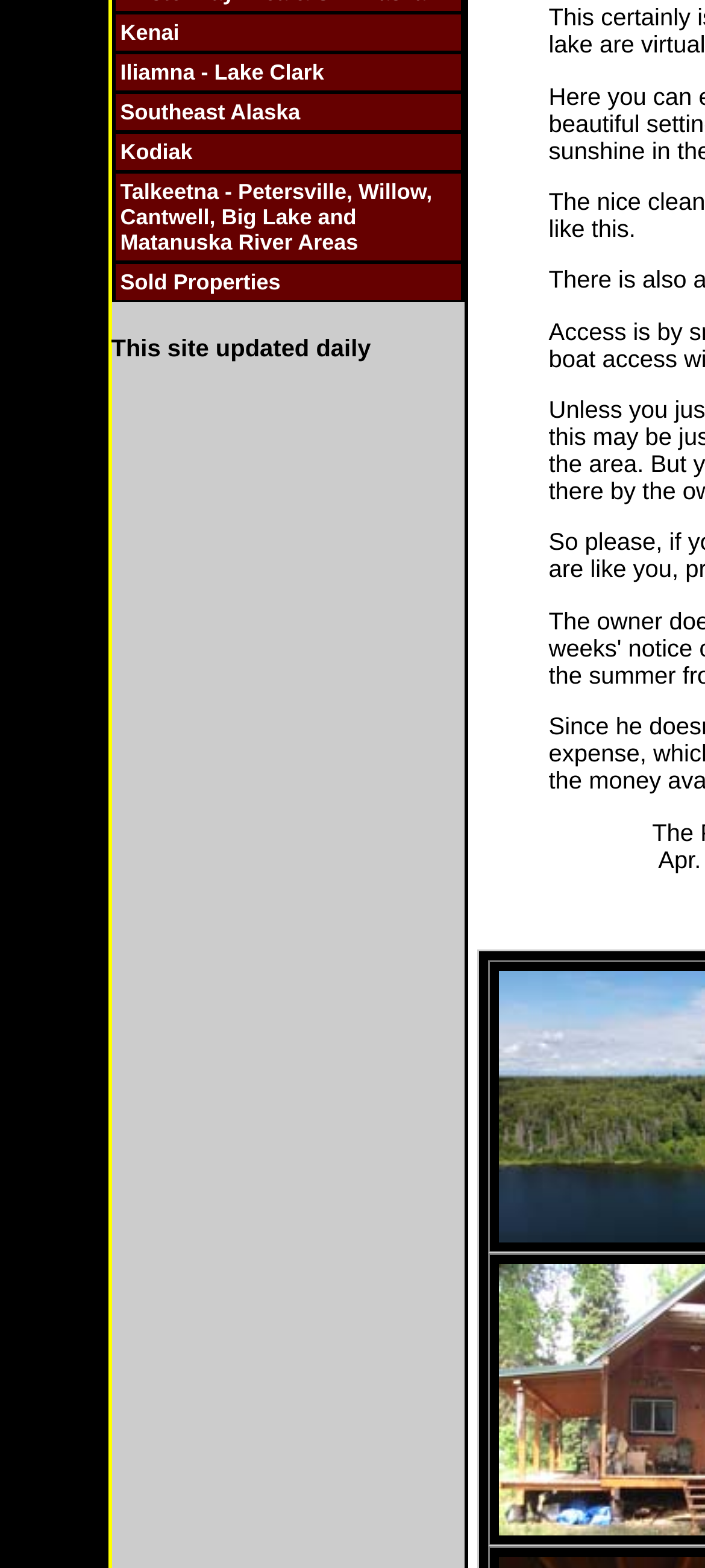Extract the bounding box coordinates for the UI element described as: "Iliamna - Lake Clark".

[0.158, 0.033, 0.658, 0.059]